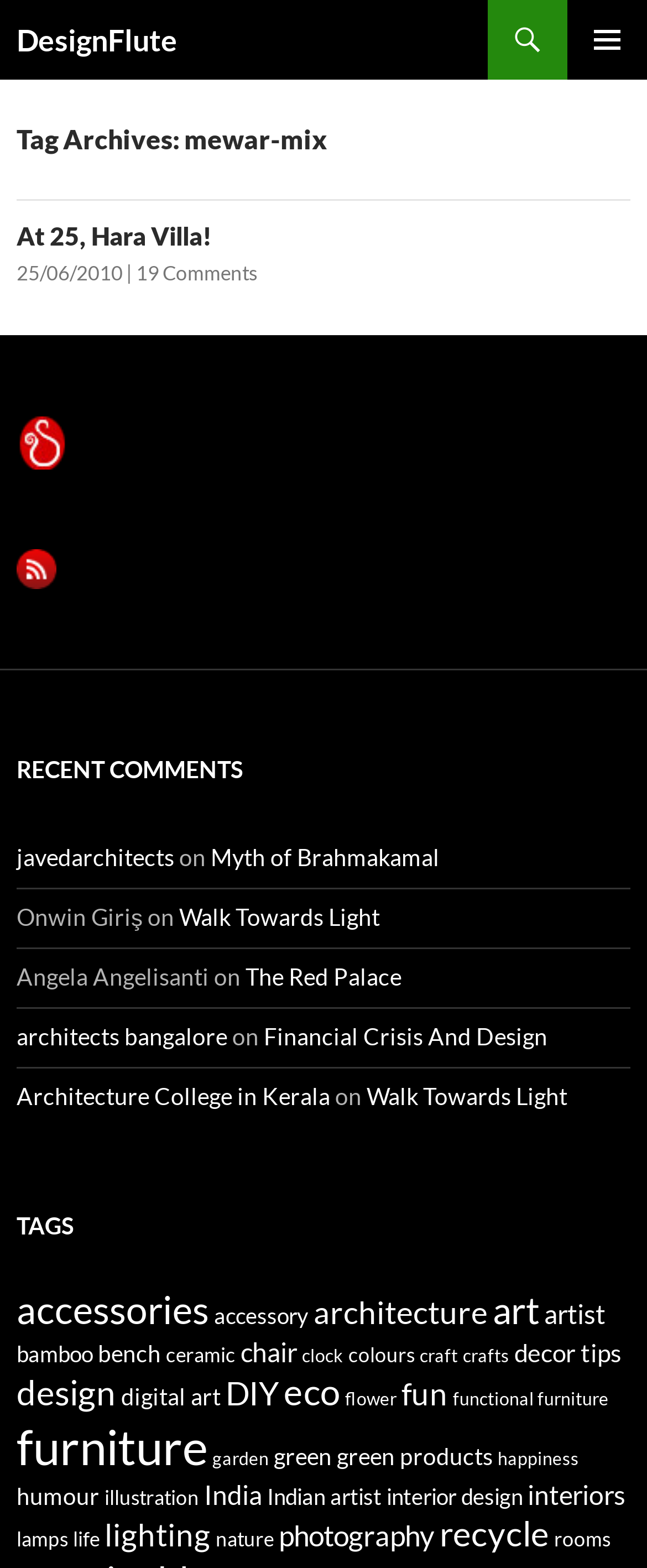Locate the bounding box coordinates of the area that needs to be clicked to fulfill the following instruction: "Expand the PRIMARY MENU". The coordinates should be in the format of four float numbers between 0 and 1, namely [left, top, right, bottom].

[0.877, 0.0, 1.0, 0.051]